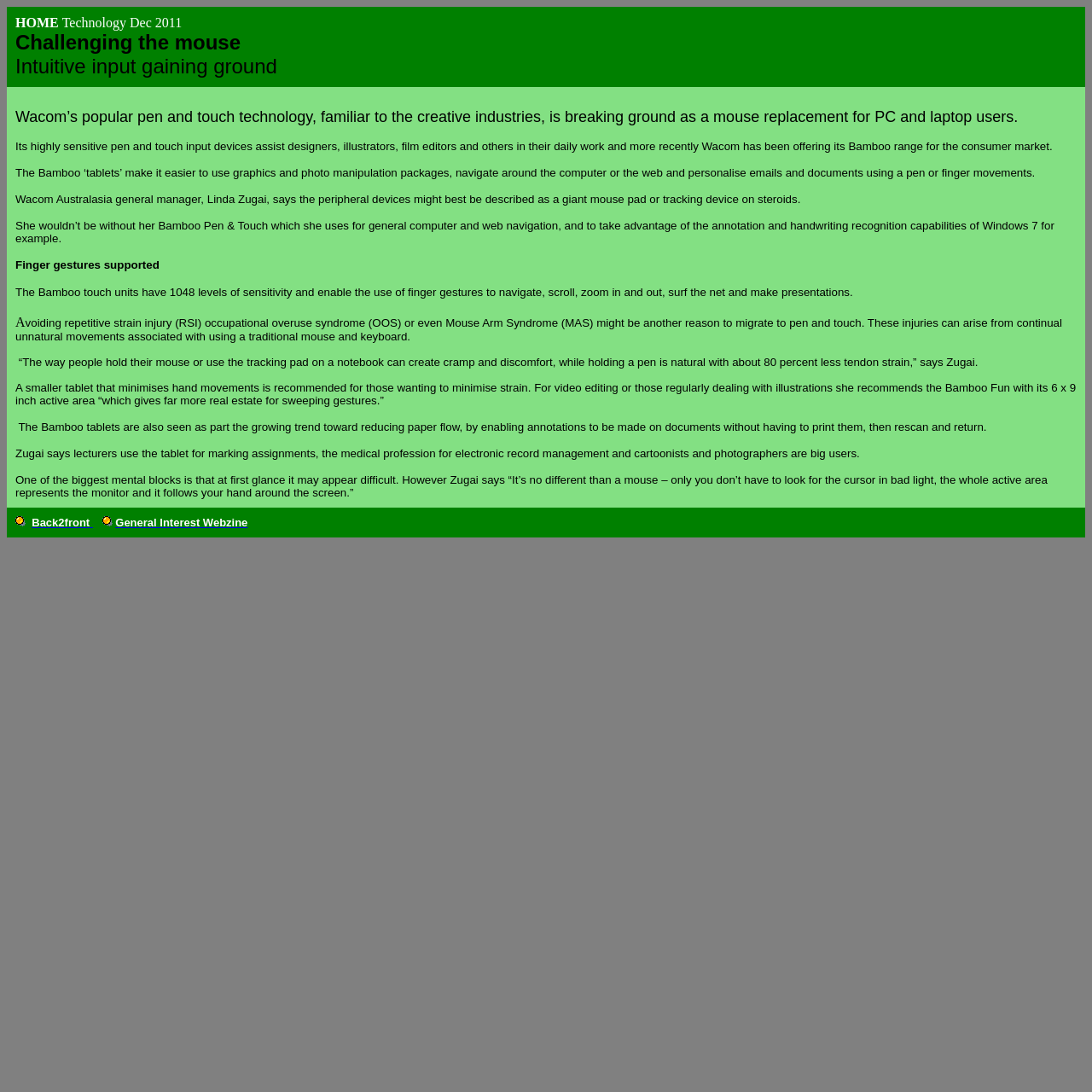Predict the bounding box coordinates for the UI element described as: "General Interest Webzine". The coordinates should be four float numbers between 0 and 1, presented as [left, top, right, bottom].

[0.106, 0.471, 0.227, 0.484]